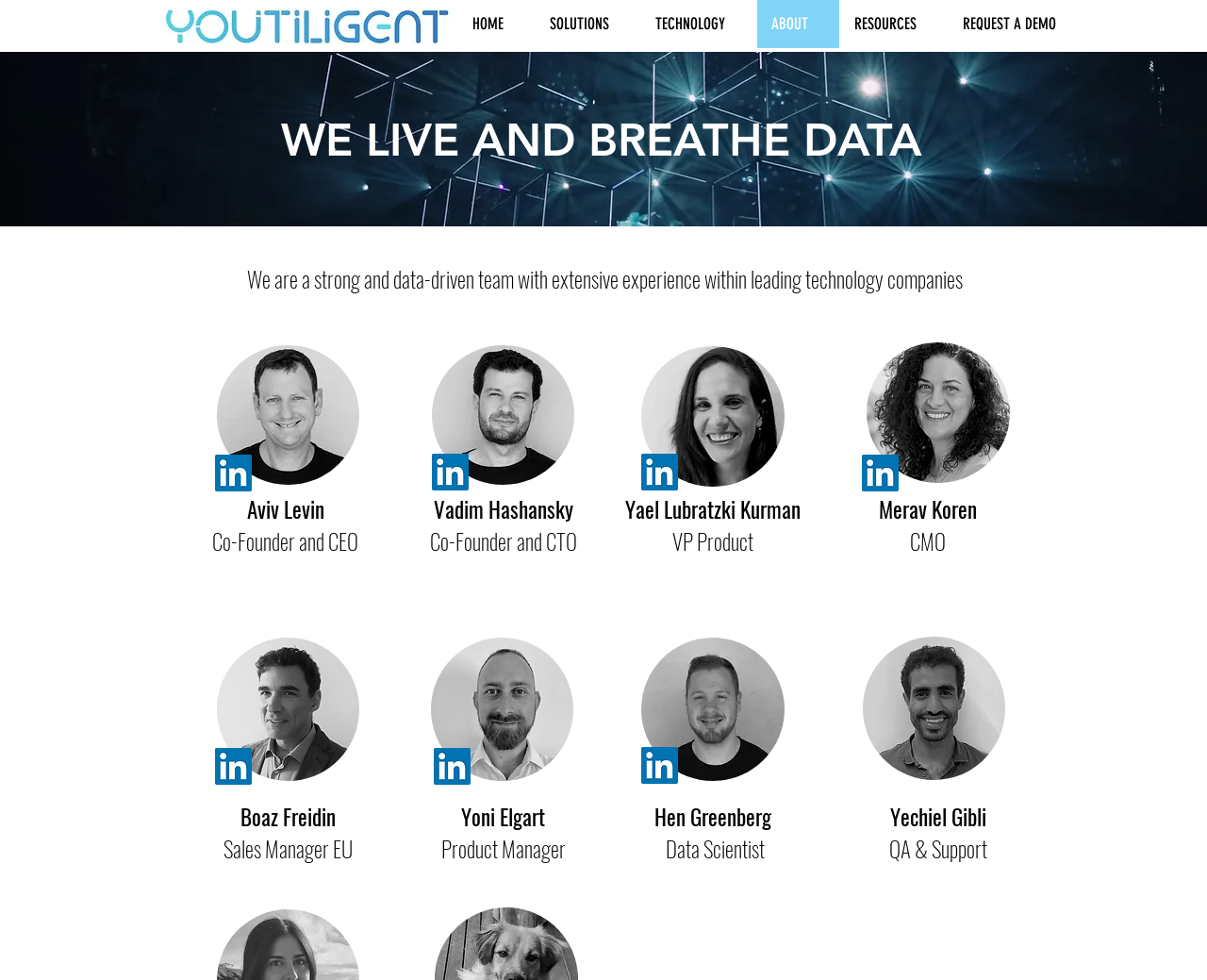What is the company name?
With the help of the image, please provide a detailed response to the question.

The company name is obtained from the logo image 'Youtiligent_LOGO_Icon_edited.jpg' at the top left corner of the webpage.